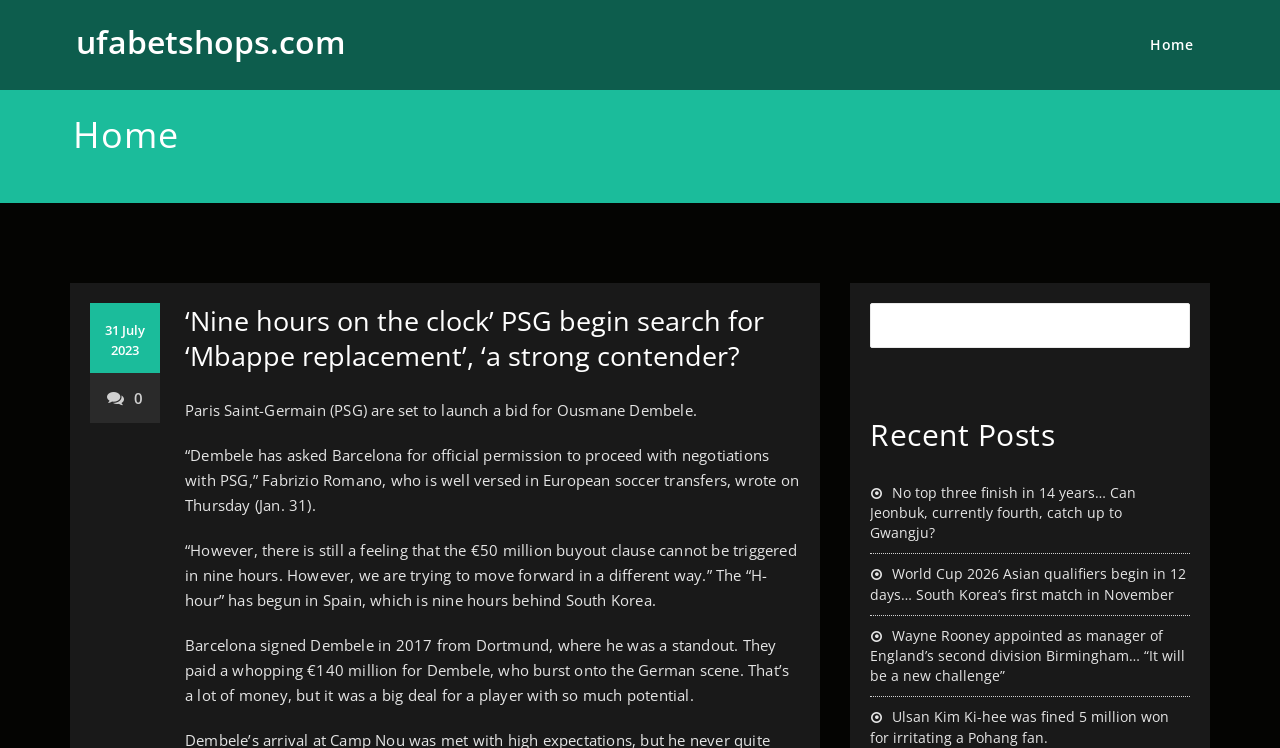What is the date mentioned in the article?
Give a single word or phrase answer based on the content of the image.

31 July 2023